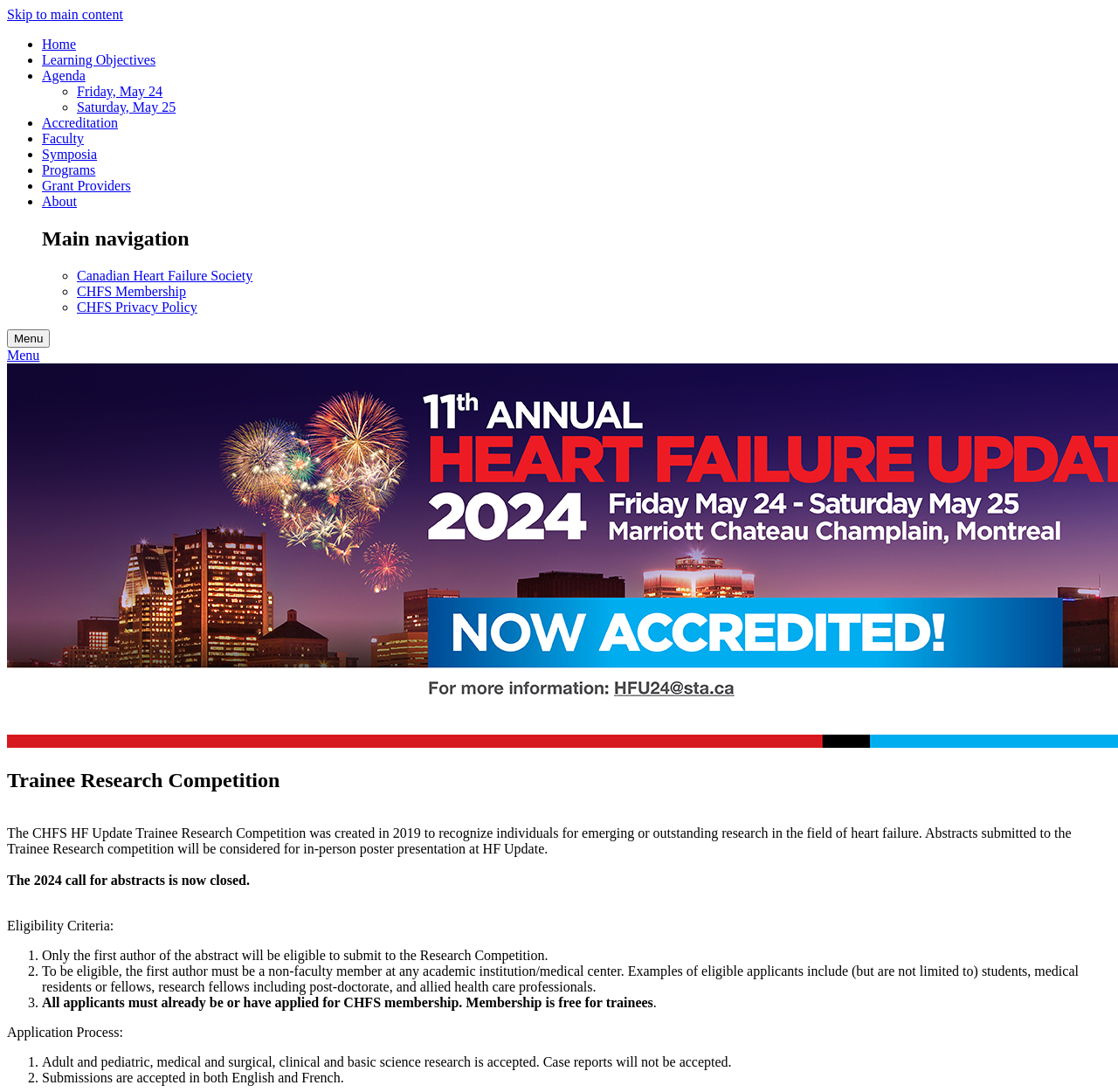Given the content of the image, can you provide a detailed answer to the question?
What is the purpose of the Trainee Research Competition?

The purpose of the Trainee Research Competition is to recognize individuals for emerging or outstanding research in the field of heart failure, as stated in the webpage's description.